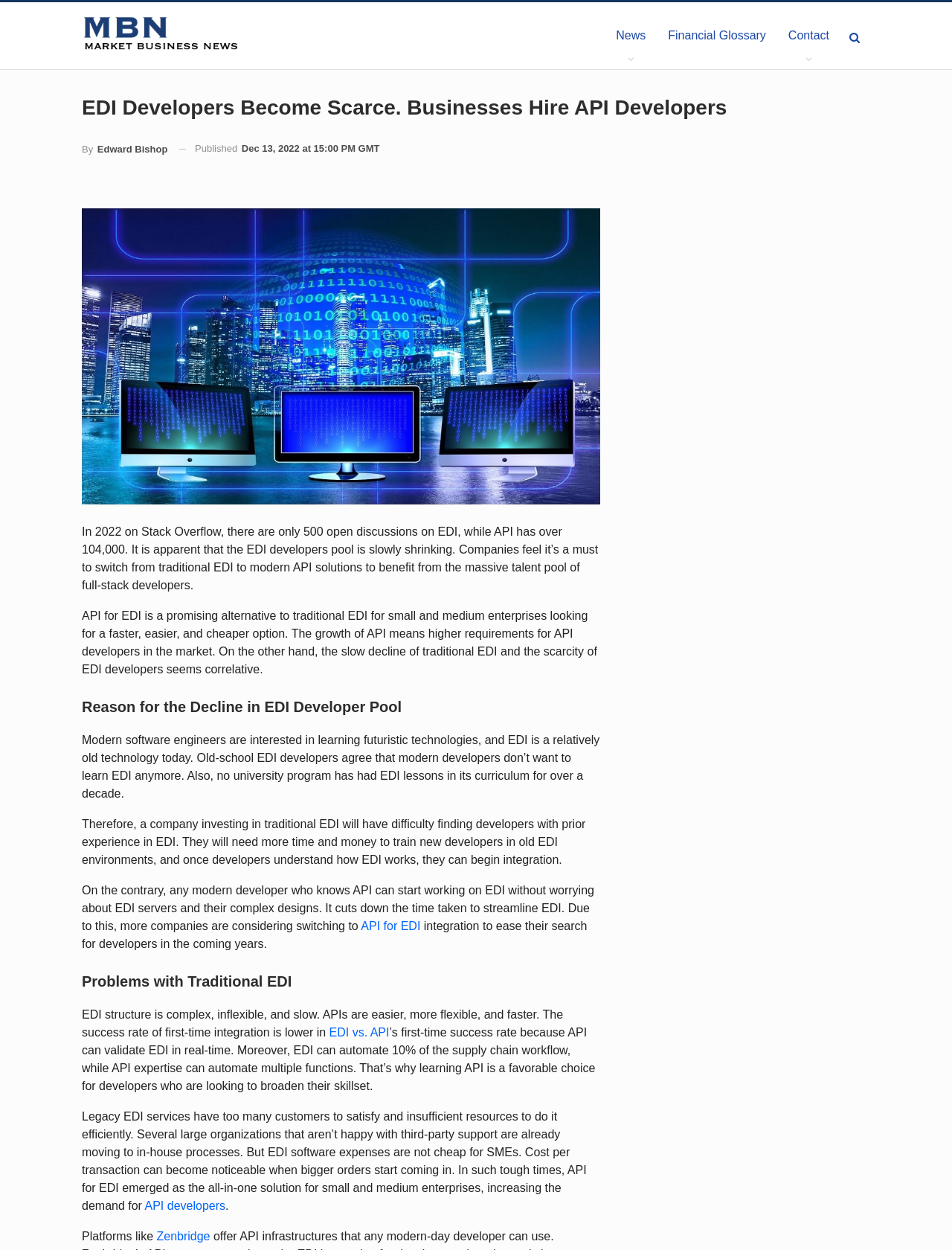Please find and report the bounding box coordinates of the element to click in order to perform the following action: "Read more about 'API for EDI'". The coordinates should be expressed as four float numbers between 0 and 1, in the format [left, top, right, bottom].

[0.379, 0.736, 0.442, 0.746]